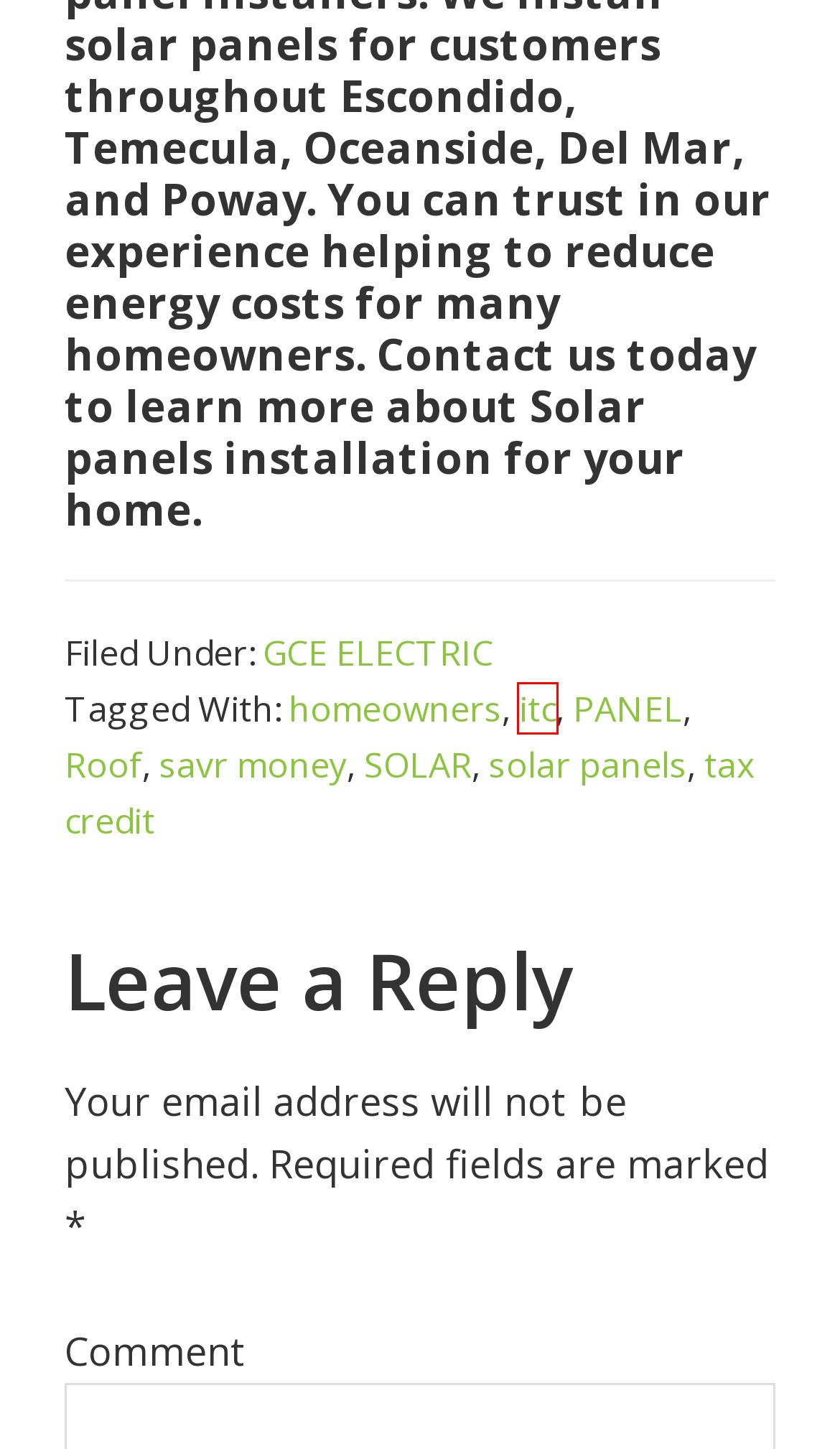You have a screenshot of a webpage with a red bounding box around an element. Choose the best matching webpage description that would appear after clicking the highlighted element. Here are the candidates:
A. PANEL Archives - GC Electric Solar - Residential & Commercial Solar Installers
B. GCE ELECTRIC Archives - GC Electric Solar - Residential & Commercial Solar Installers
C. SOLAR Archives - GC Electric Solar - Residential & Commercial Solar Installers
D. savr money Archives - GC Electric Solar - Residential & Commercial Solar Installers
E. tax credit Archives - GC Electric Solar - Residential & Commercial Solar Installers
F. solar panels Archives - GC Electric Solar - Residential & Commercial Solar Installers
G. itc Archives - GC Electric Solar - Residential & Commercial Solar Installers
H. homeowners Archives - GC Electric Solar - Residential & Commercial Solar Installers

G